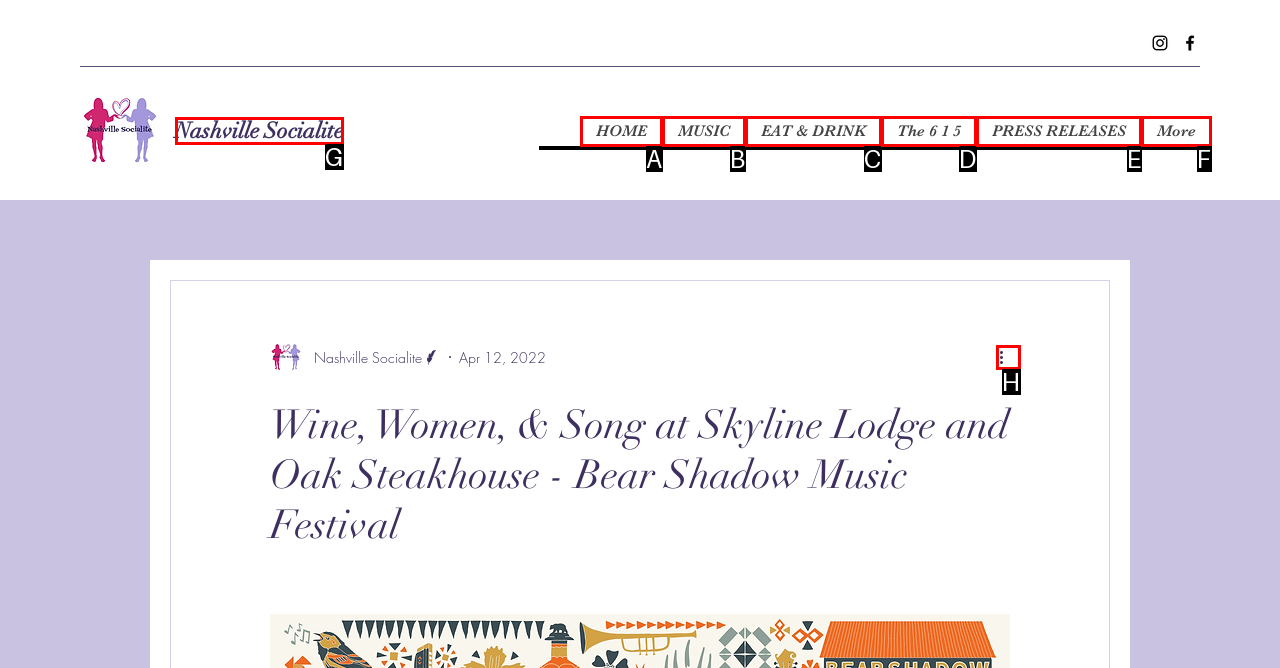Using the provided description: The 6 1 5, select the most fitting option and return its letter directly from the choices.

D